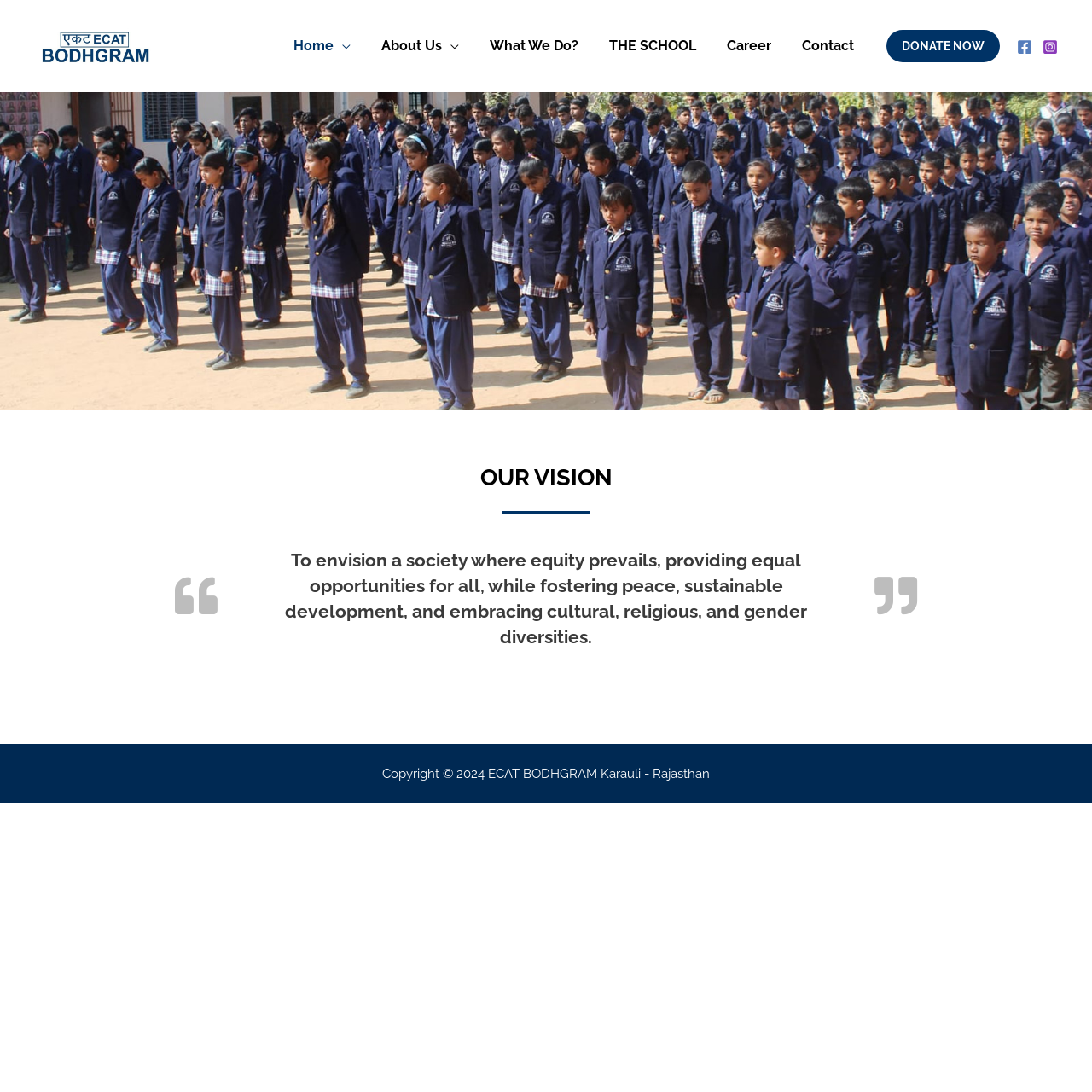Show the bounding box coordinates for the element that needs to be clicked to execute the following instruction: "Click the Home menu". Provide the coordinates in the form of four float numbers between 0 and 1, i.e., [left, top, right, bottom].

[0.255, 0.0, 0.335, 0.084]